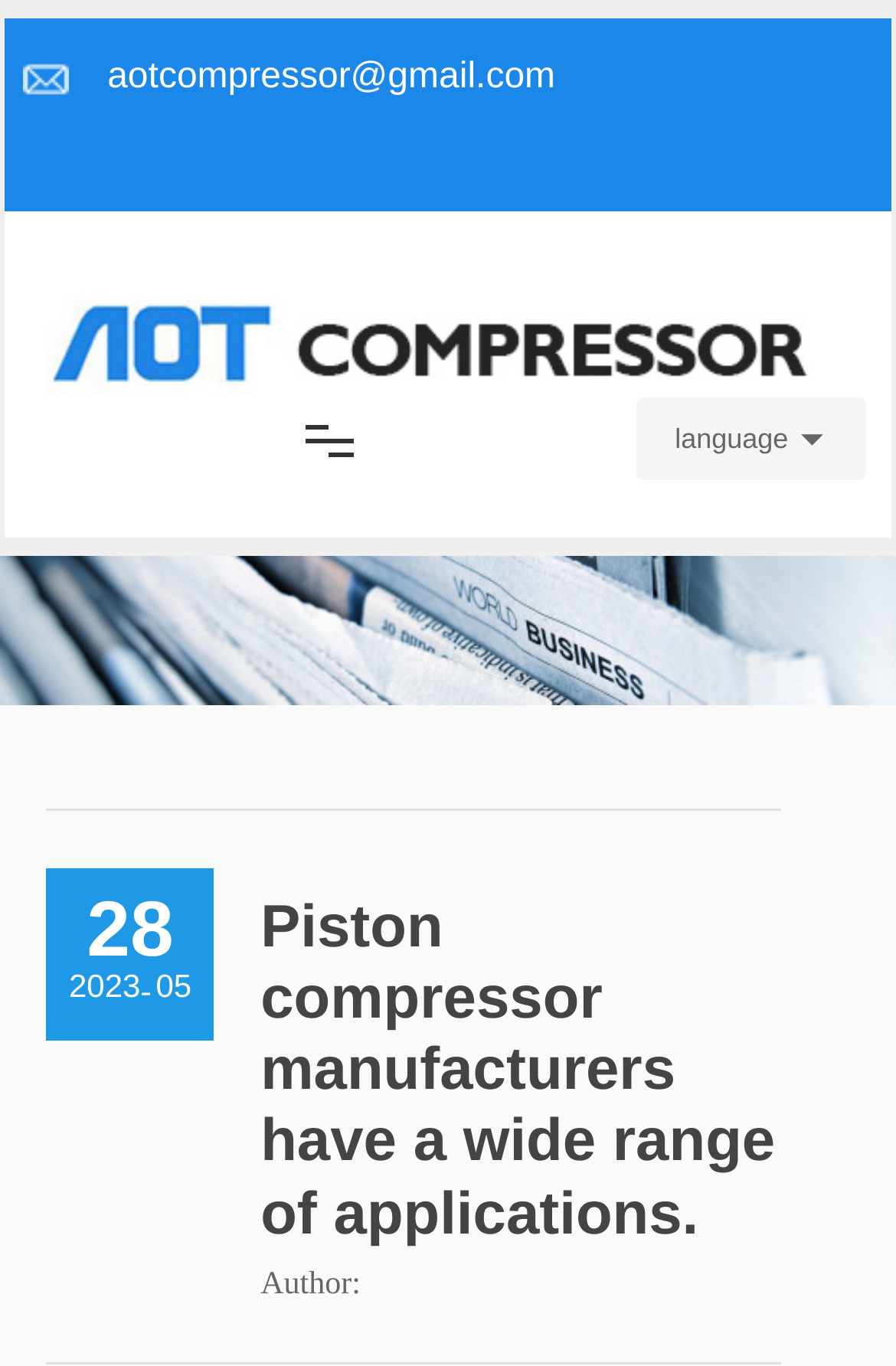Identify the bounding box for the UI element specified in this description: "alt="AOT" title="AOT"". The coordinates must be four float numbers between 0 and 1, formatted as [left, top, right, bottom].

[0.05, 0.228, 0.906, 0.255]